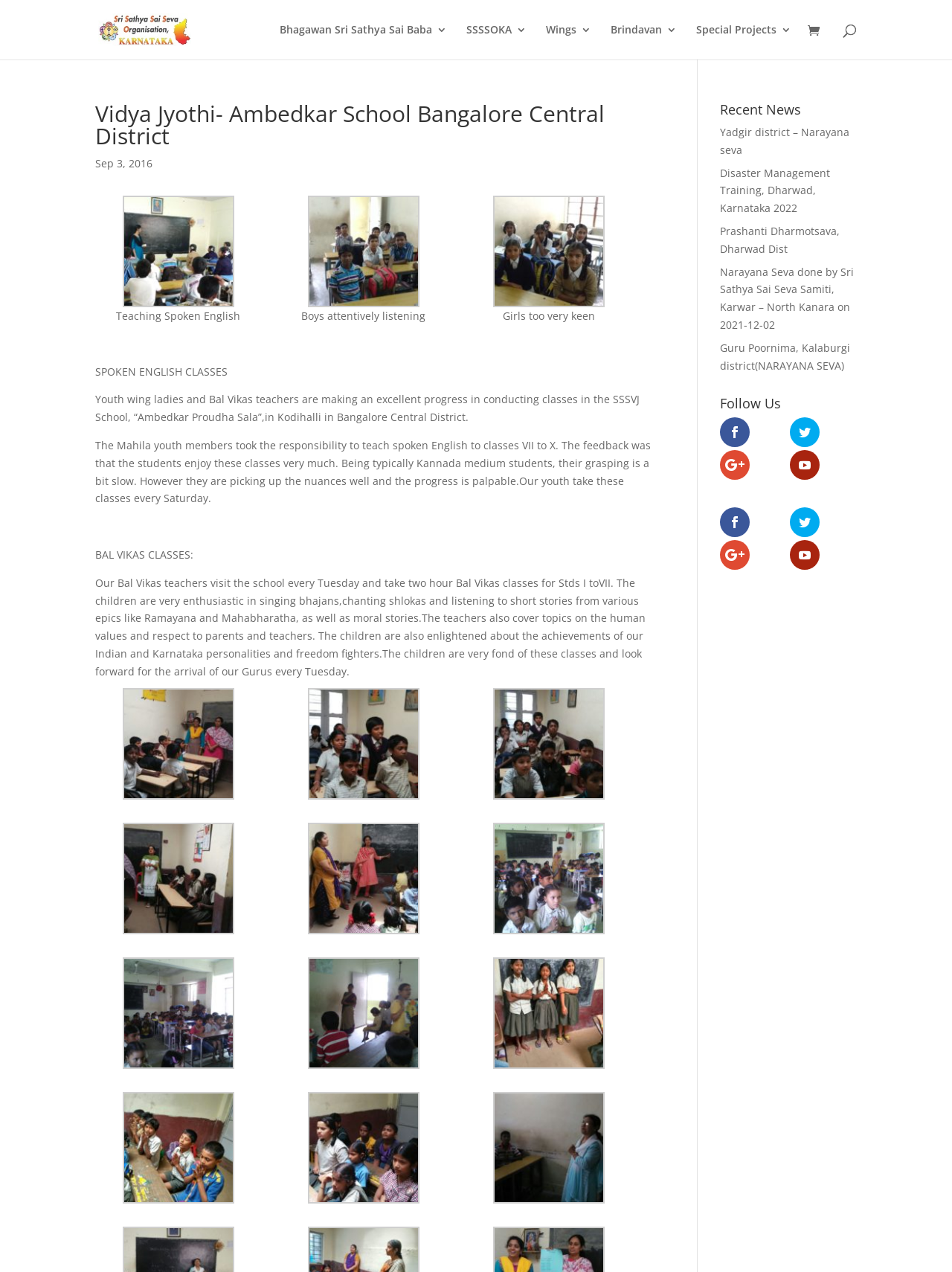What is the name of the event mentioned in the 'Recent News' section?
Examine the image and provide an in-depth answer to the question.

The webpage has a link 'Prashanti Dharmotsava, Dharwad Dist' in the 'Recent News' section, which indicates that Prashanti Dharmotsava is one of the events mentioned.